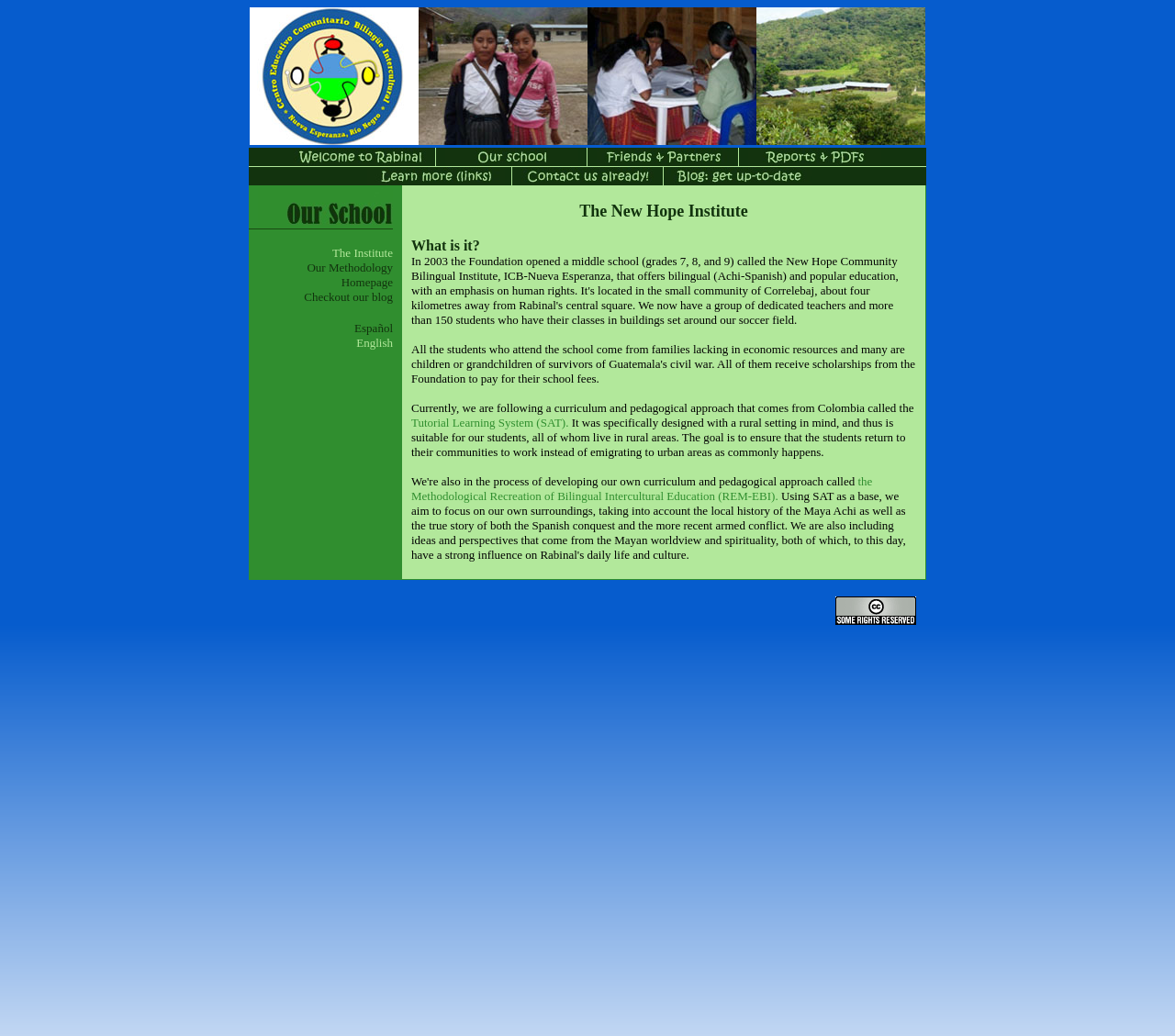Refer to the element description Tutorial Learning System (SAT). and identify the corresponding bounding box in the screenshot. Format the coordinates as (top-left x, top-left y, bottom-right x, bottom-right y) with values in the range of 0 to 1.

[0.35, 0.401, 0.484, 0.415]